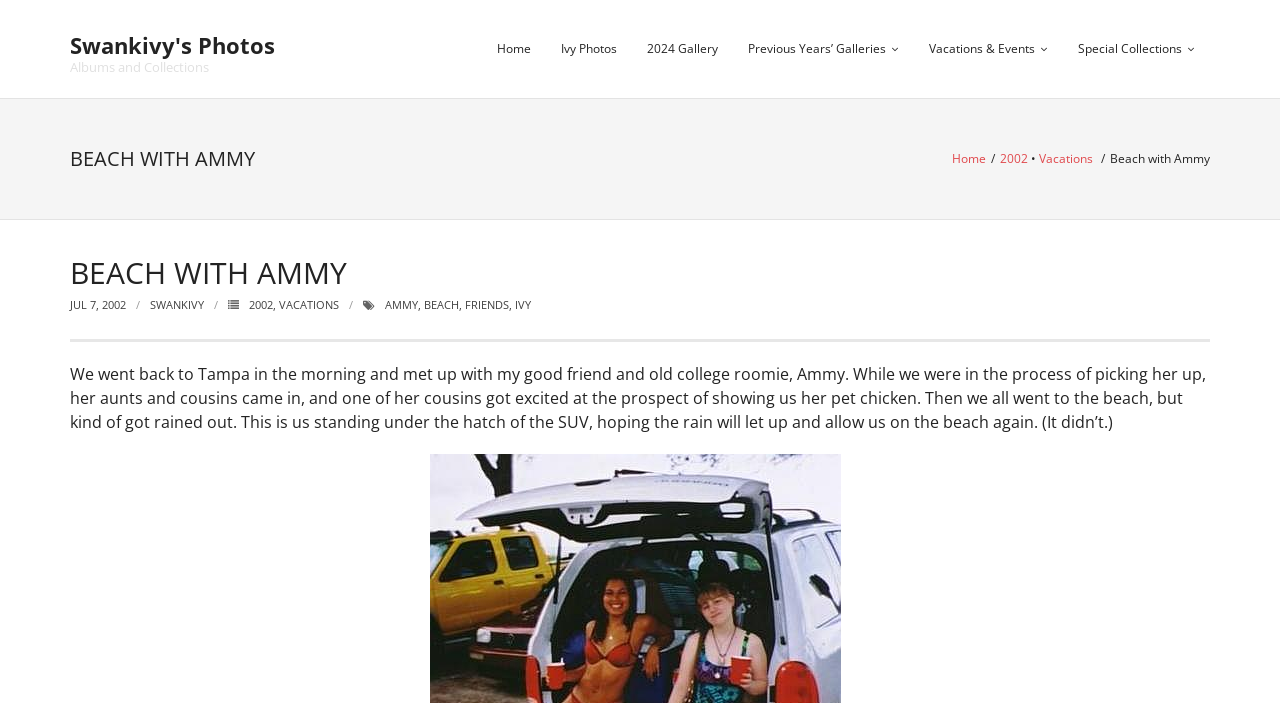Look at the image and write a detailed answer to the question: 
What is the type of event shown in the photos?

By looking at the links 'Vacations & Events' and 'Vacations', I can conclude that the type of event shown in the photos is a vacation.